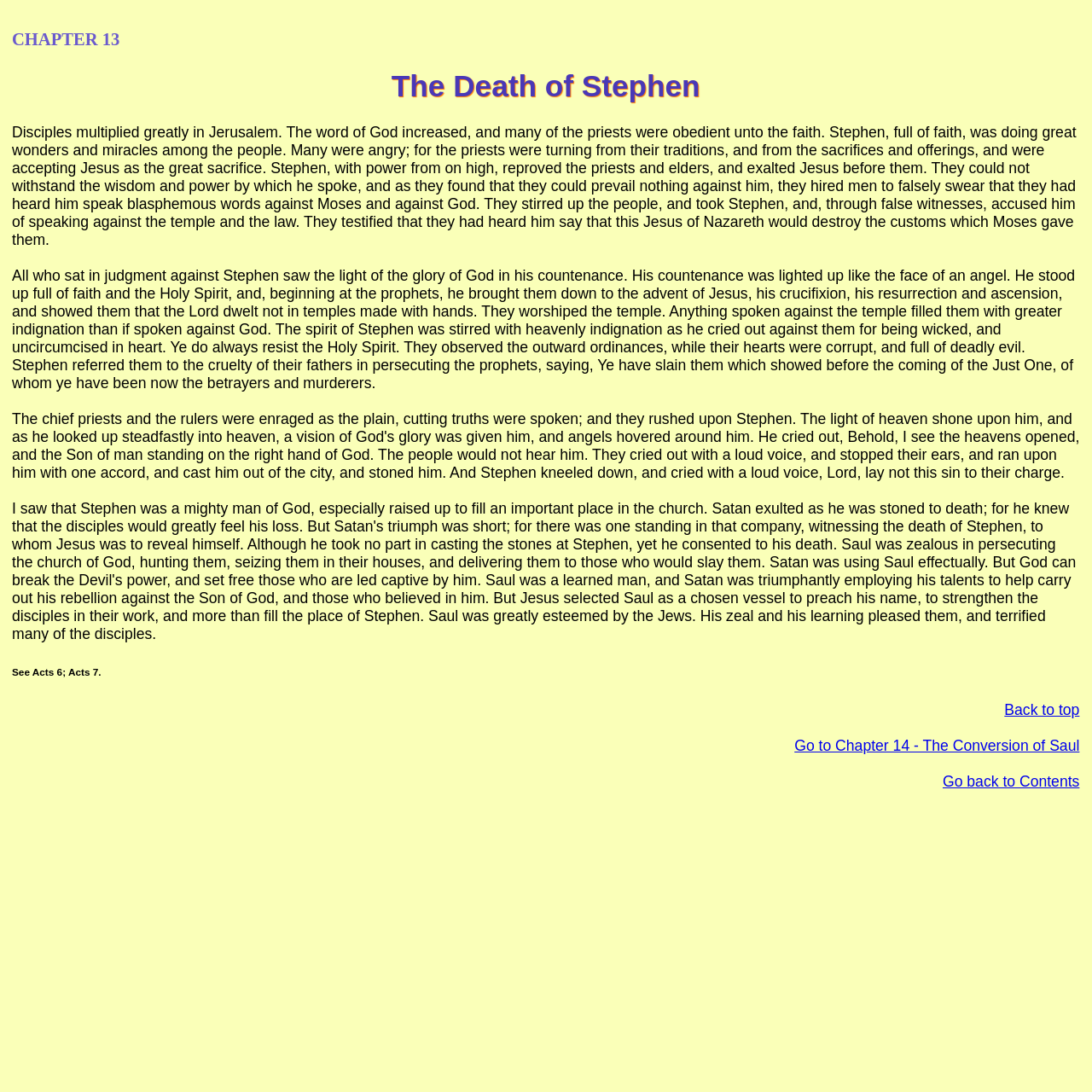Can you locate the main headline on this webpage and provide its text content?

The Death of Stephen